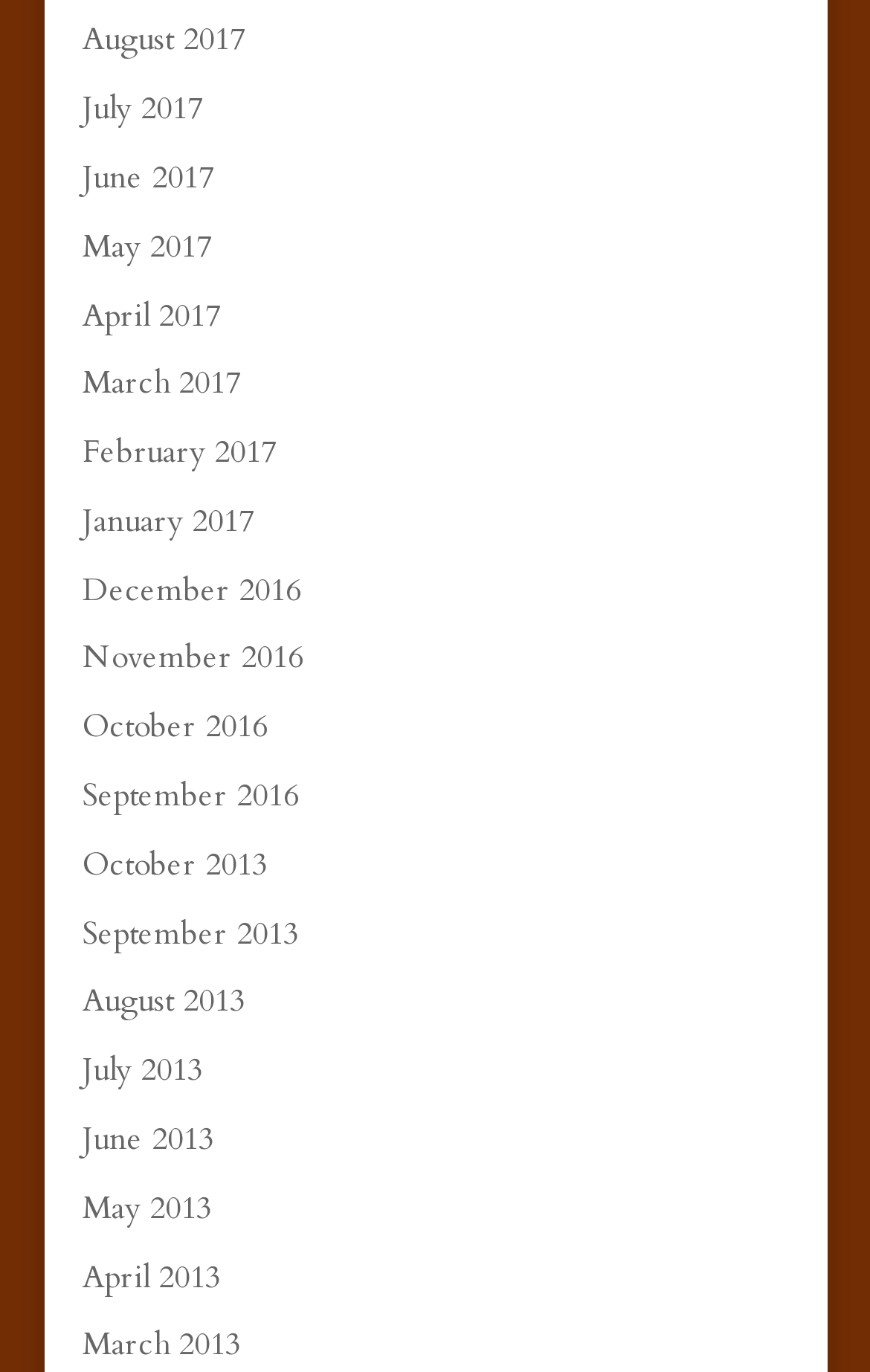Identify the bounding box coordinates for the UI element described as: "September 2016".

[0.095, 0.564, 0.344, 0.595]